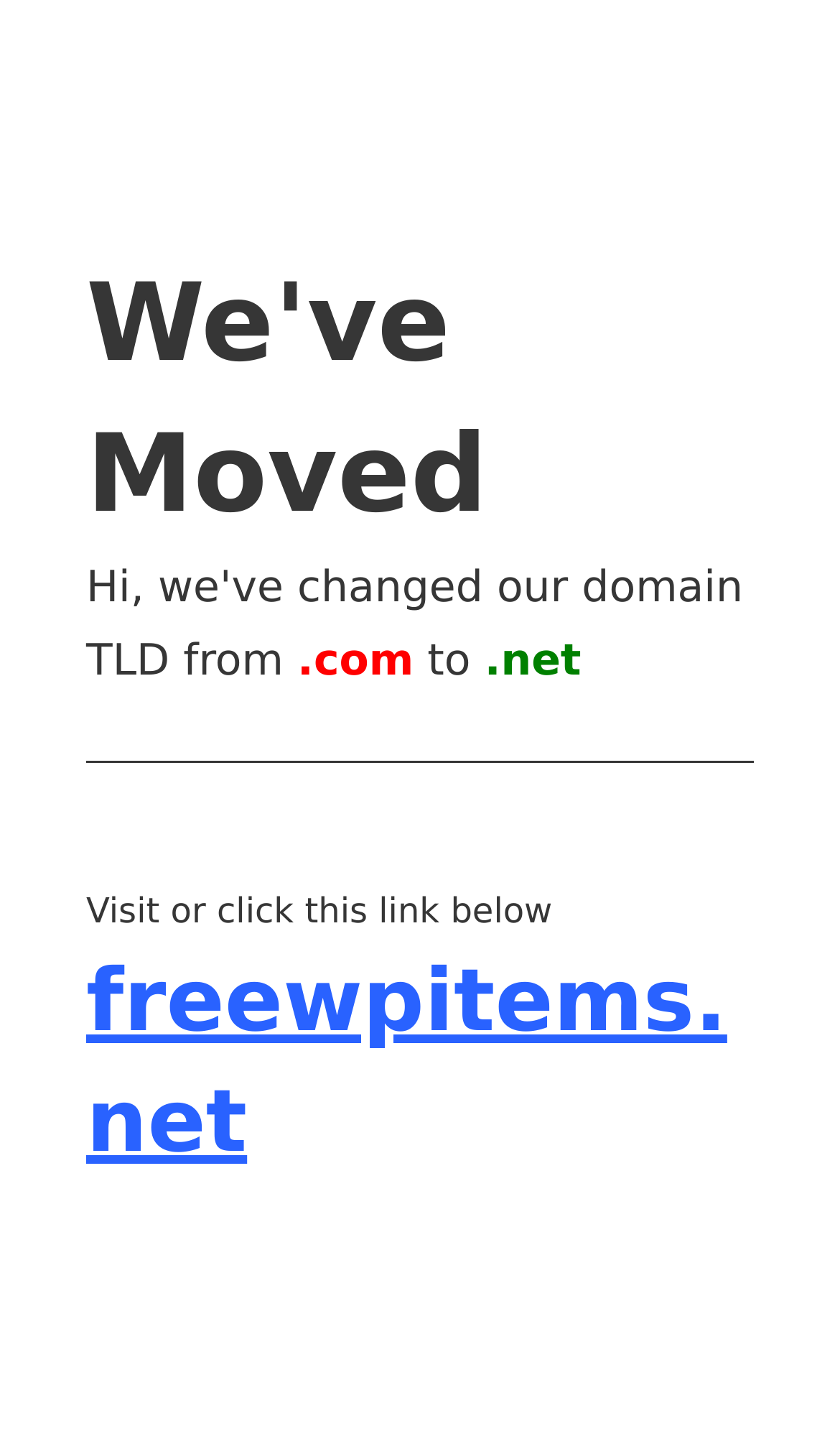What is the new domain of the website?
Answer the question with a single word or phrase derived from the image.

freewpitems.net